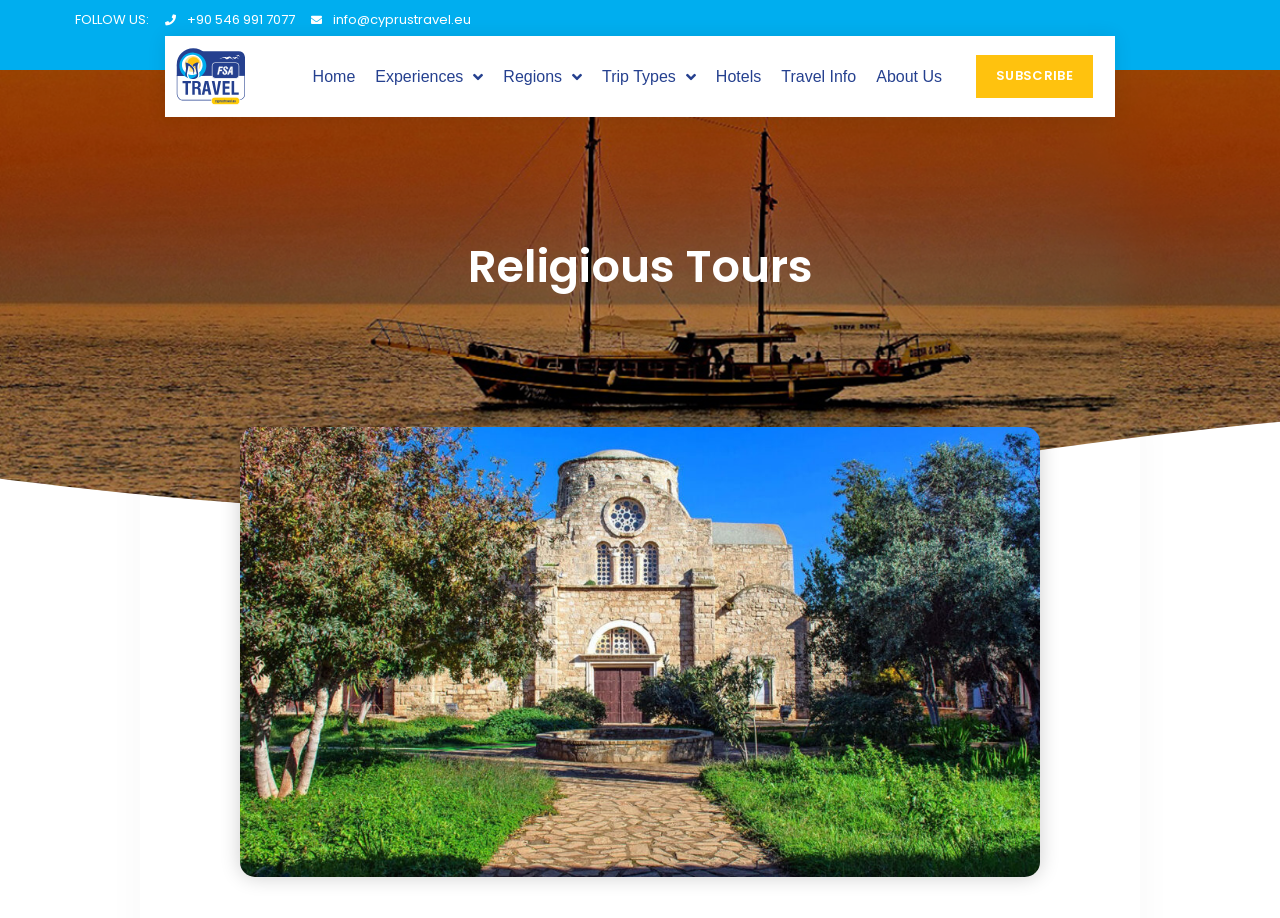Respond to the following query with just one word or a short phrase: 
What is the phone number?

+90 546 991 7077